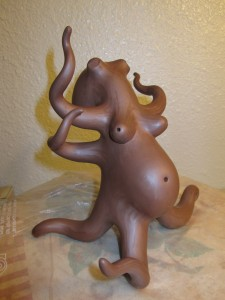From the image, can you give a detailed response to the question below:
What is the shape of the sculpture's body?

According to the caption, the sculpture has a 'rounded body', which implies that its body is curved and not angular or rectangular in shape.